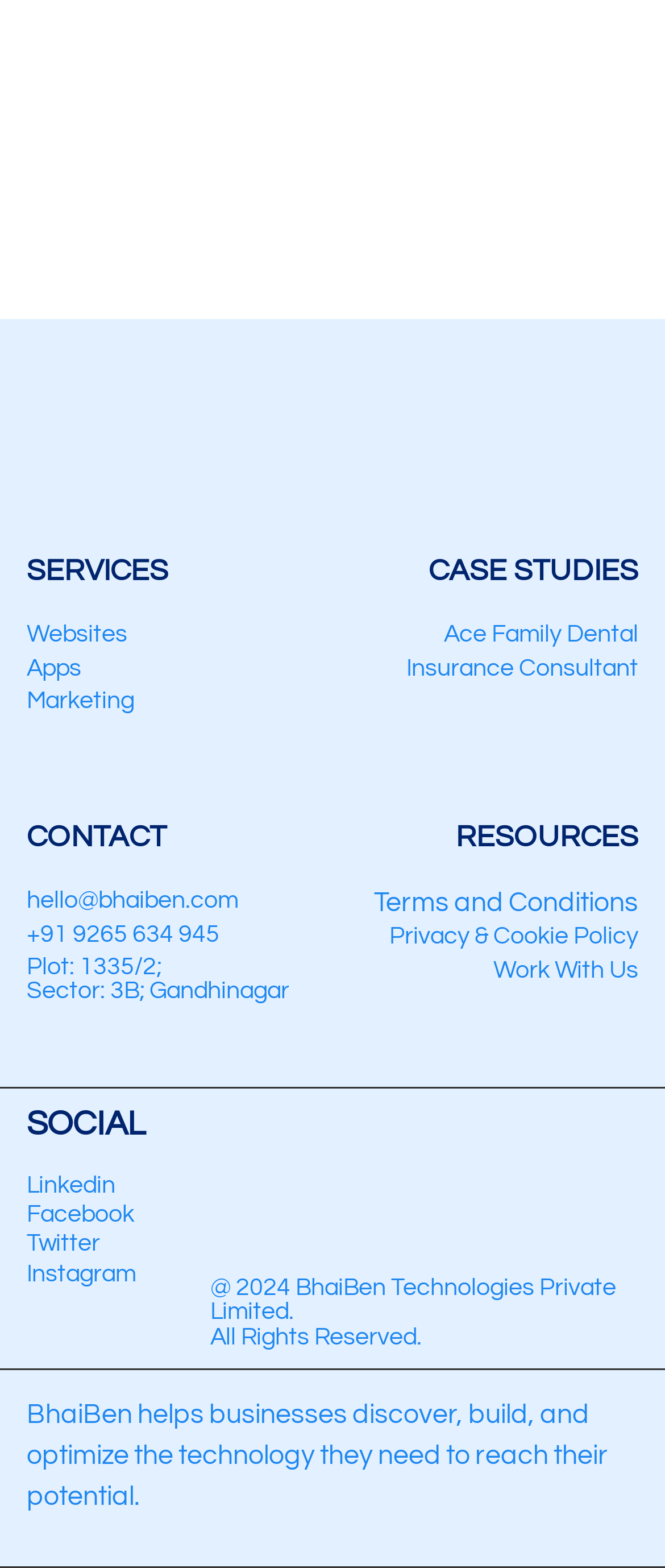Please identify the bounding box coordinates of the element that needs to be clicked to perform the following instruction: "Follow on Linkedin".

[0.04, 0.747, 0.173, 0.763]